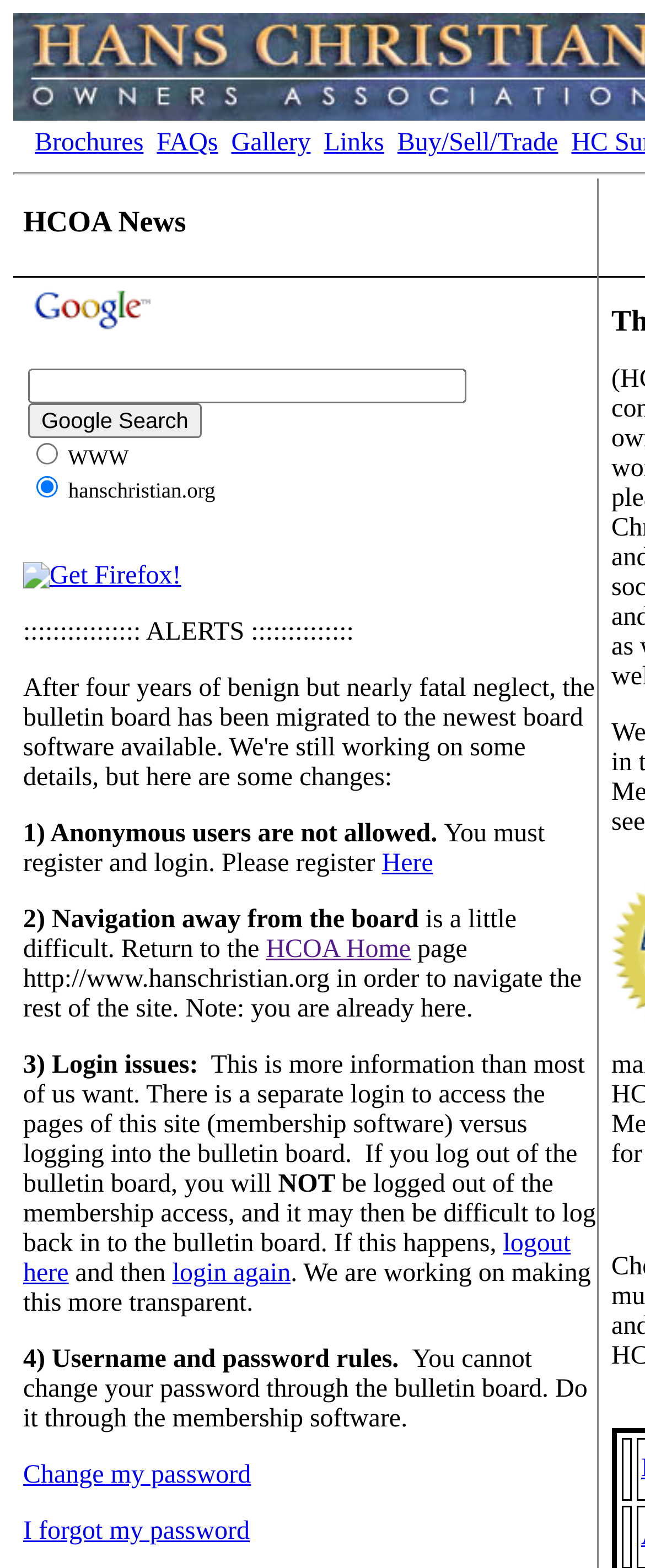What is the name of the association?
Please analyze the image and answer the question with as much detail as possible.

The name of the association can be found at the top of the webpage, which is 'Hans Christian Owners Association (HCOA)'. This is the main title of the webpage, indicating that it is a forum for owners and persons interested in Hans Christian yachts.